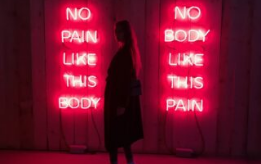Refer to the image and provide an in-depth answer to the question: 
What color is the glow of the neon lights?

The caption describes the ambiance of the installation, stating that the vibrant pink glow of the neon lights casts a dramatic ambiance, contrasting with the muted wooden backdrop.